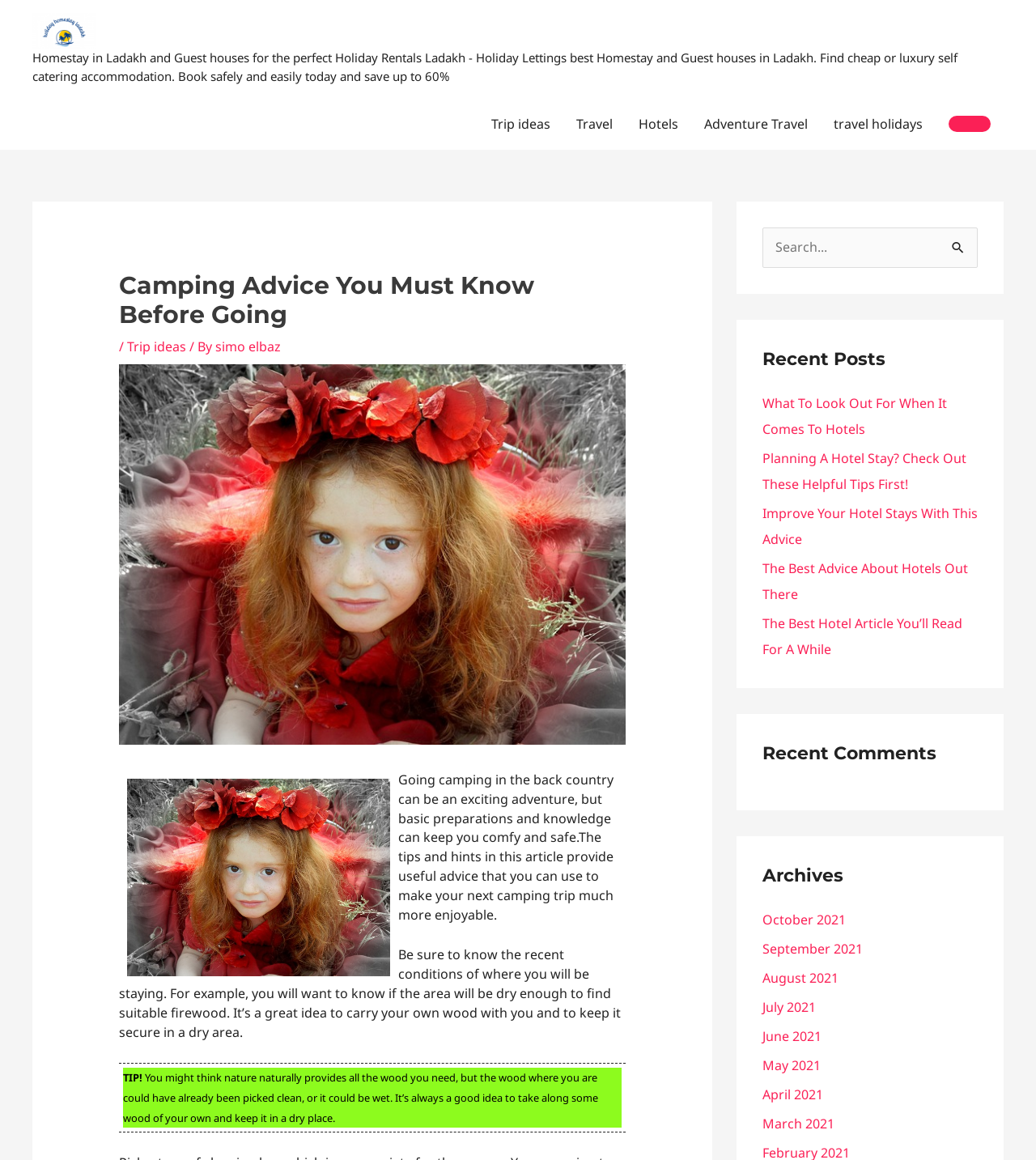Locate the bounding box coordinates of the clickable element to fulfill the following instruction: "Read camping advice". Provide the coordinates as four float numbers between 0 and 1 in the format [left, top, right, bottom].

[0.115, 0.234, 0.604, 0.284]